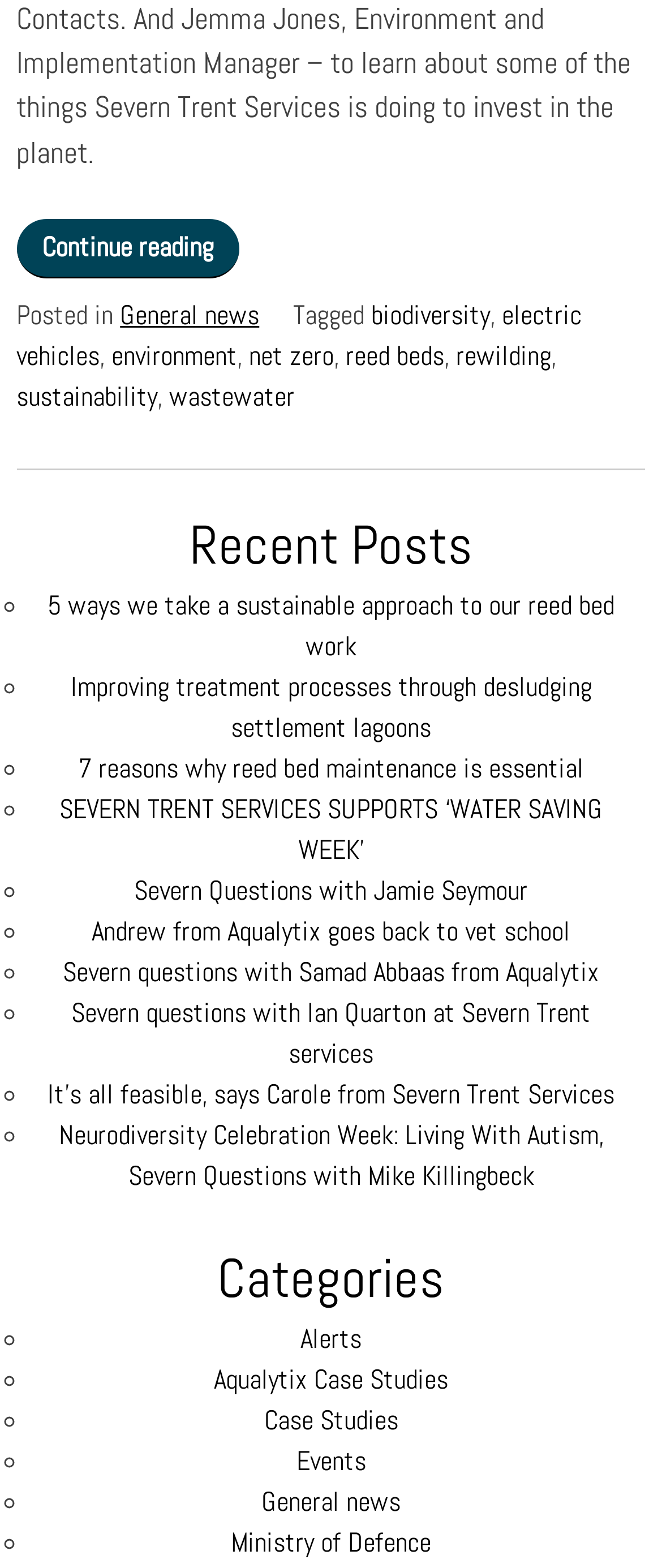Find the bounding box coordinates of the element's region that should be clicked in order to follow the given instruction: "Check out the case study on Aqualytix". The coordinates should consist of four float numbers between 0 and 1, i.e., [left, top, right, bottom].

[0.323, 0.869, 0.677, 0.892]